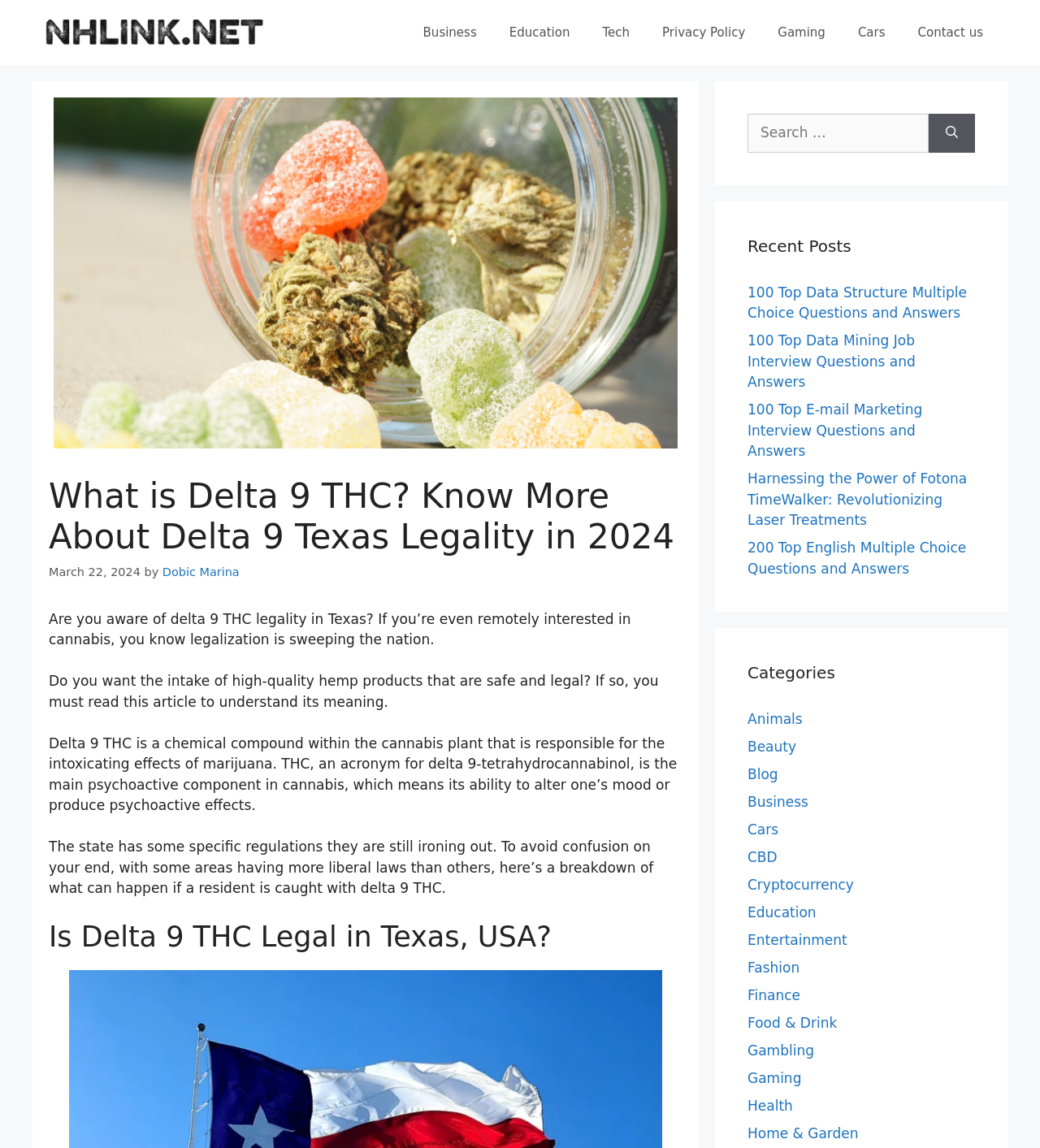Could you indicate the bounding box coordinates of the region to click in order to complete this instruction: "Read about Delta 9 THC legality in Texas".

[0.047, 0.532, 0.607, 0.564]